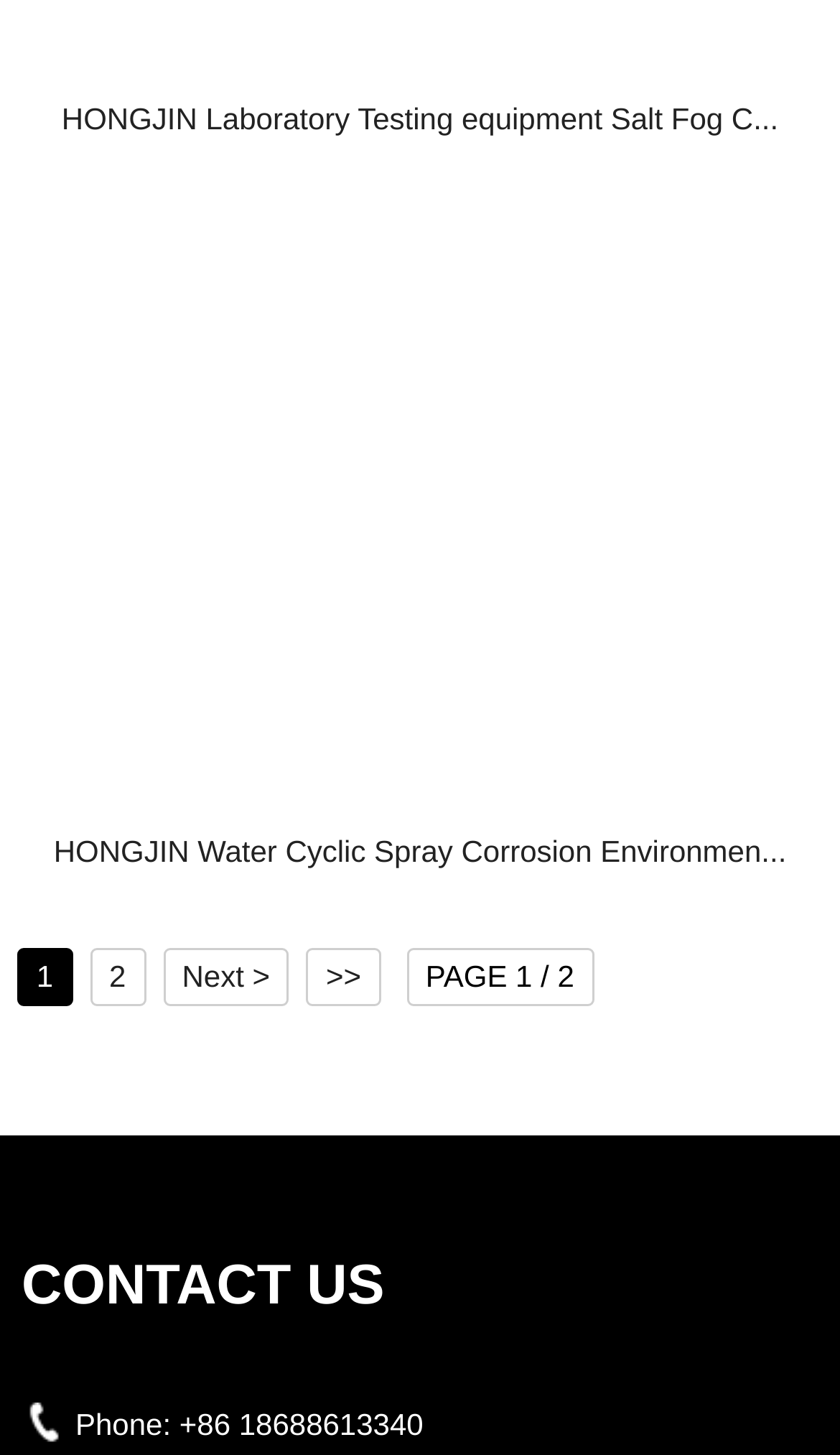Indicate the bounding box coordinates of the clickable region to achieve the following instruction: "Contact us by phone."

[0.214, 0.966, 0.504, 0.99]